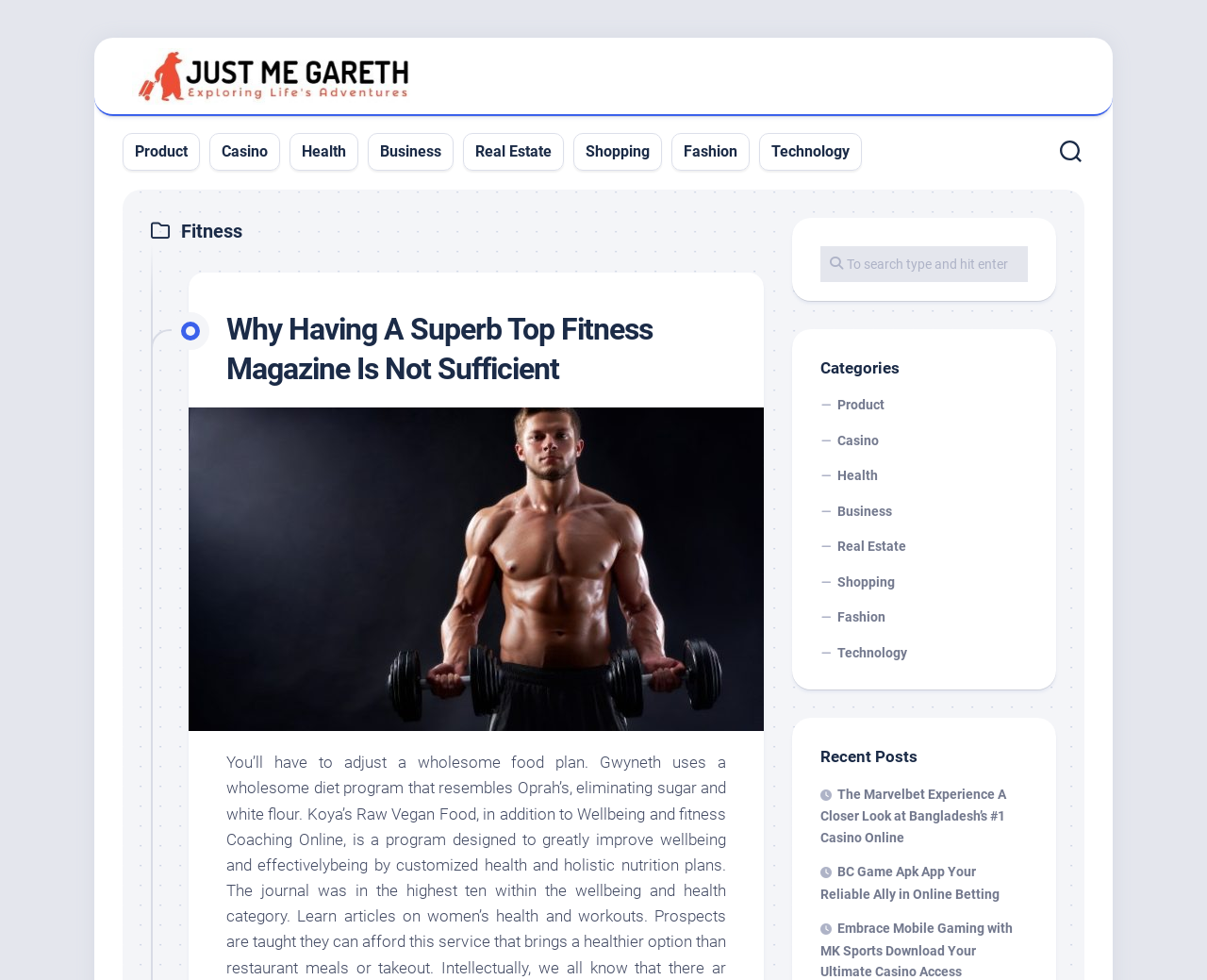Using the provided element description: "Fashion", identify the bounding box coordinates. The coordinates should be four floats between 0 and 1 in the order [left, top, right, bottom].

[0.566, 0.144, 0.611, 0.166]